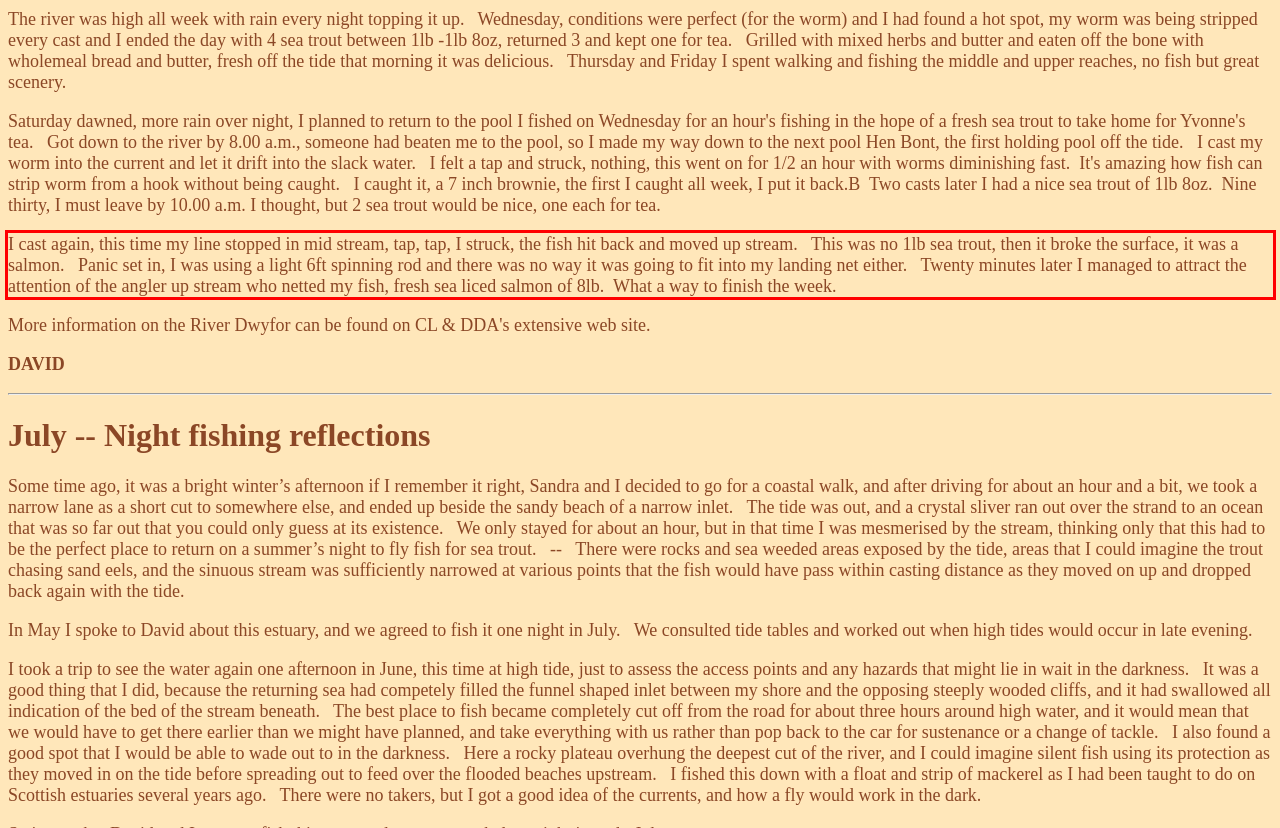You have a screenshot of a webpage with a UI element highlighted by a red bounding box. Use OCR to obtain the text within this highlighted area.

I cast again, this time my line stopped in mid stream, tap, tap, I struck, the fish hit back and moved up stream. This was no 1lb sea trout, then it broke the surface, it was a salmon. Panic set in, I was using a light 6ft spinning rod and there was no way it was going to fit into my landing net either. Twenty minutes later I managed to attract the attention of the angler up stream who netted my fish, fresh sea liced salmon of 8lb. What a way to finish the week.